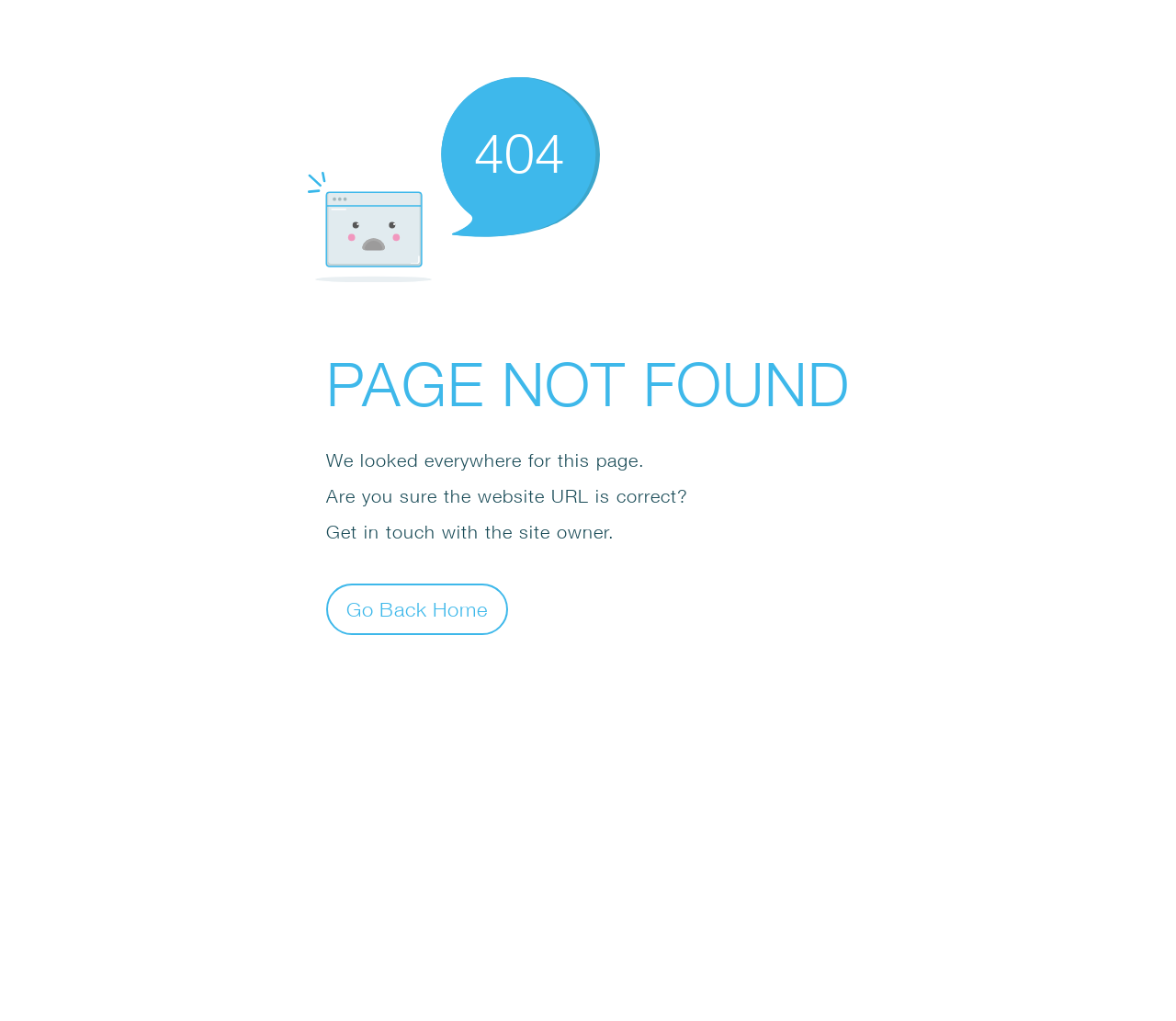What is the main error message?
Please give a detailed and thorough answer to the question, covering all relevant points.

The main error message is displayed as a static text 'PAGE NOT FOUND' which is a clear indication that the webpage is showing an error page, and the requested resource could not be found.